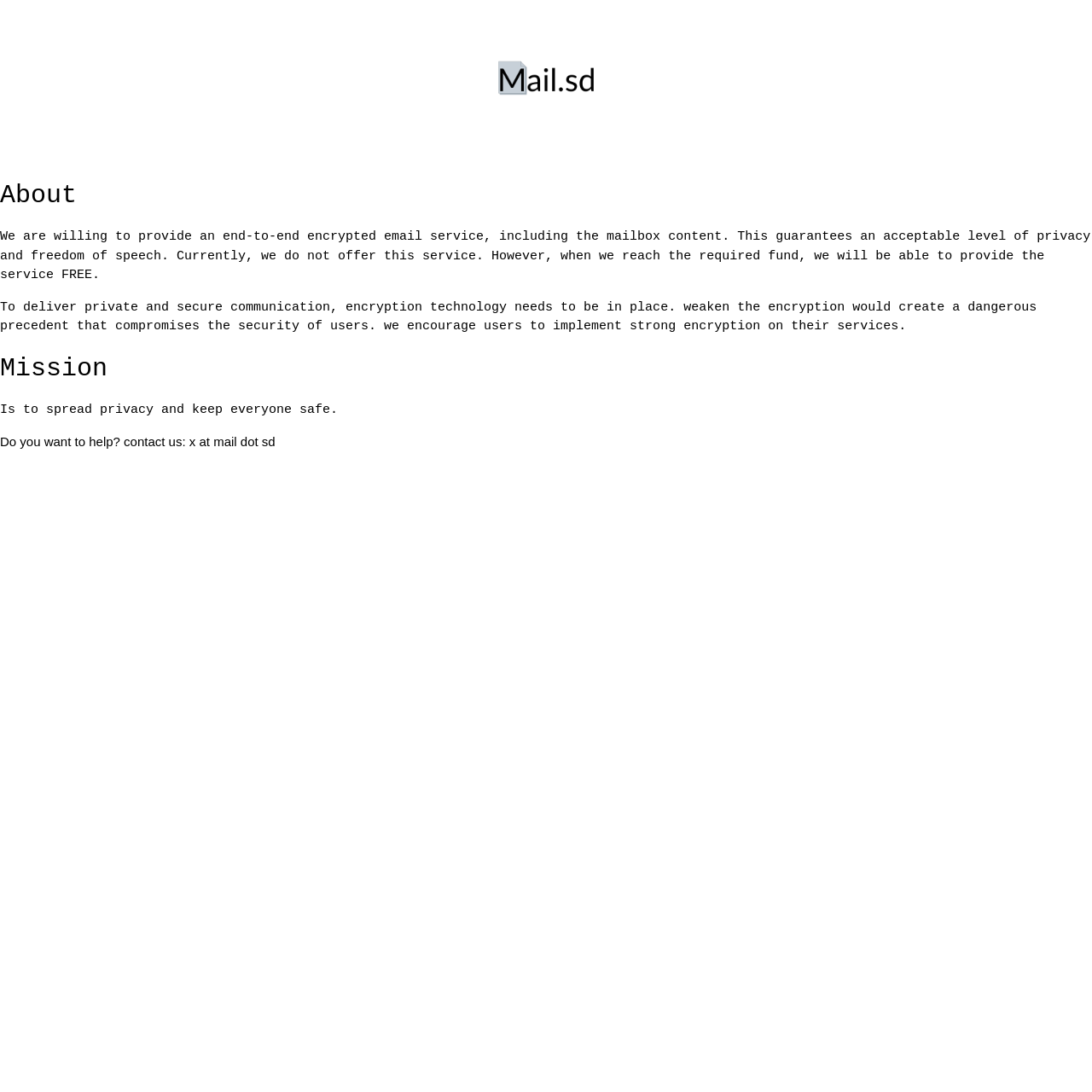Give a detailed account of the webpage.

The webpage is titled "Mail.SD!" and features an image at the top, taking up about half of the screen's width and 15% of its height. Below the image, there is a heading titled "About" that spans the full width of the screen. 

Under the "About" heading, there are two paragraphs of text. The first paragraph explains the service's goal of providing end-to-end encrypted email, ensuring privacy and freedom of speech, although it is not currently available. The second paragraph discusses the importance of strong encryption for secure communication and encourages users to implement it on their services. 

Further down, there is a heading titled "Mission" that also spans the full width of the screen. Below this heading, there are two lines of text. The first line states the mission as spreading privacy and keeping everyone safe. The second line invites users to help and provides a contact email address.